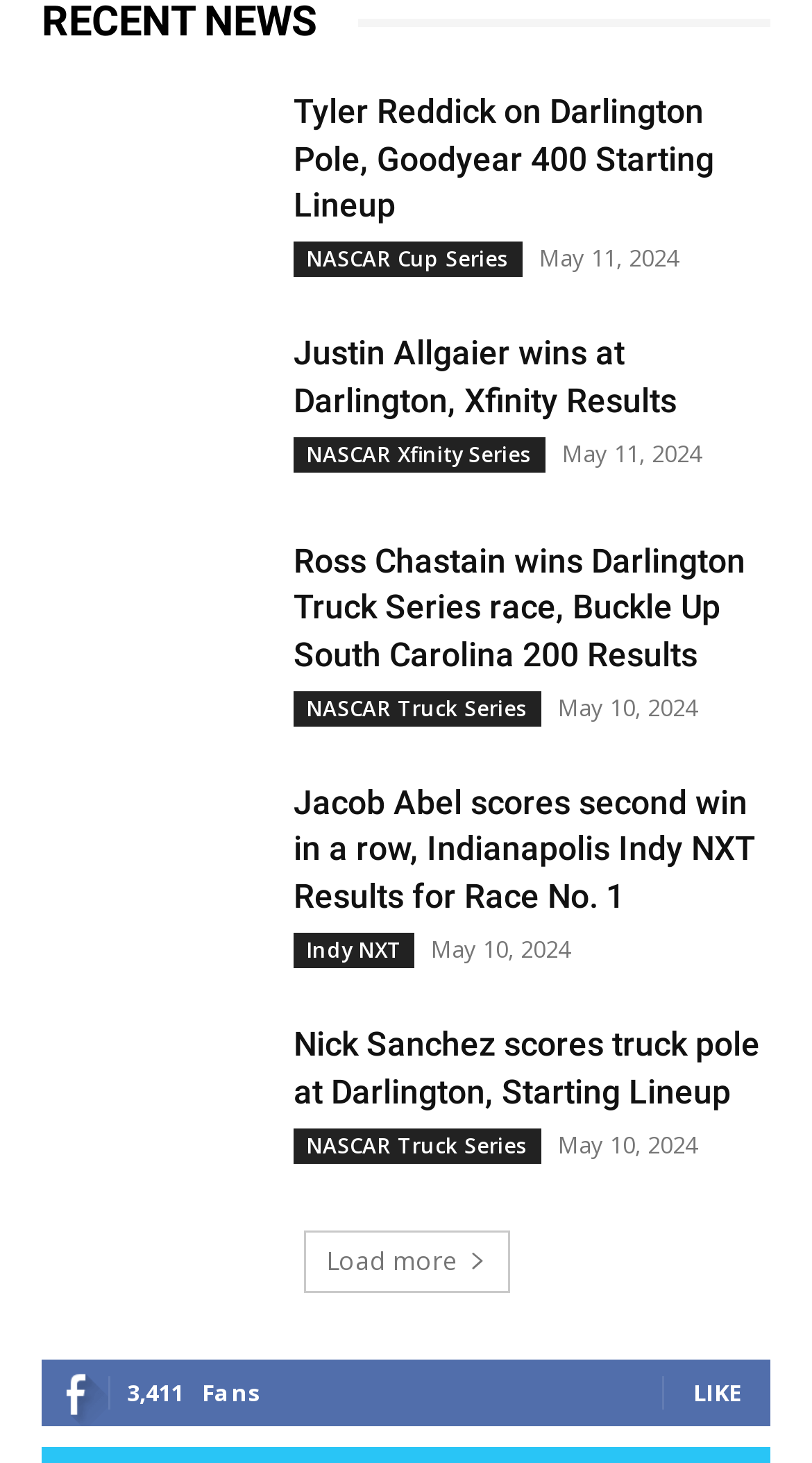Please pinpoint the bounding box coordinates for the region I should click to adhere to this instruction: "Read about Tyler Reddick on Darlington Pole".

[0.362, 0.062, 0.949, 0.157]